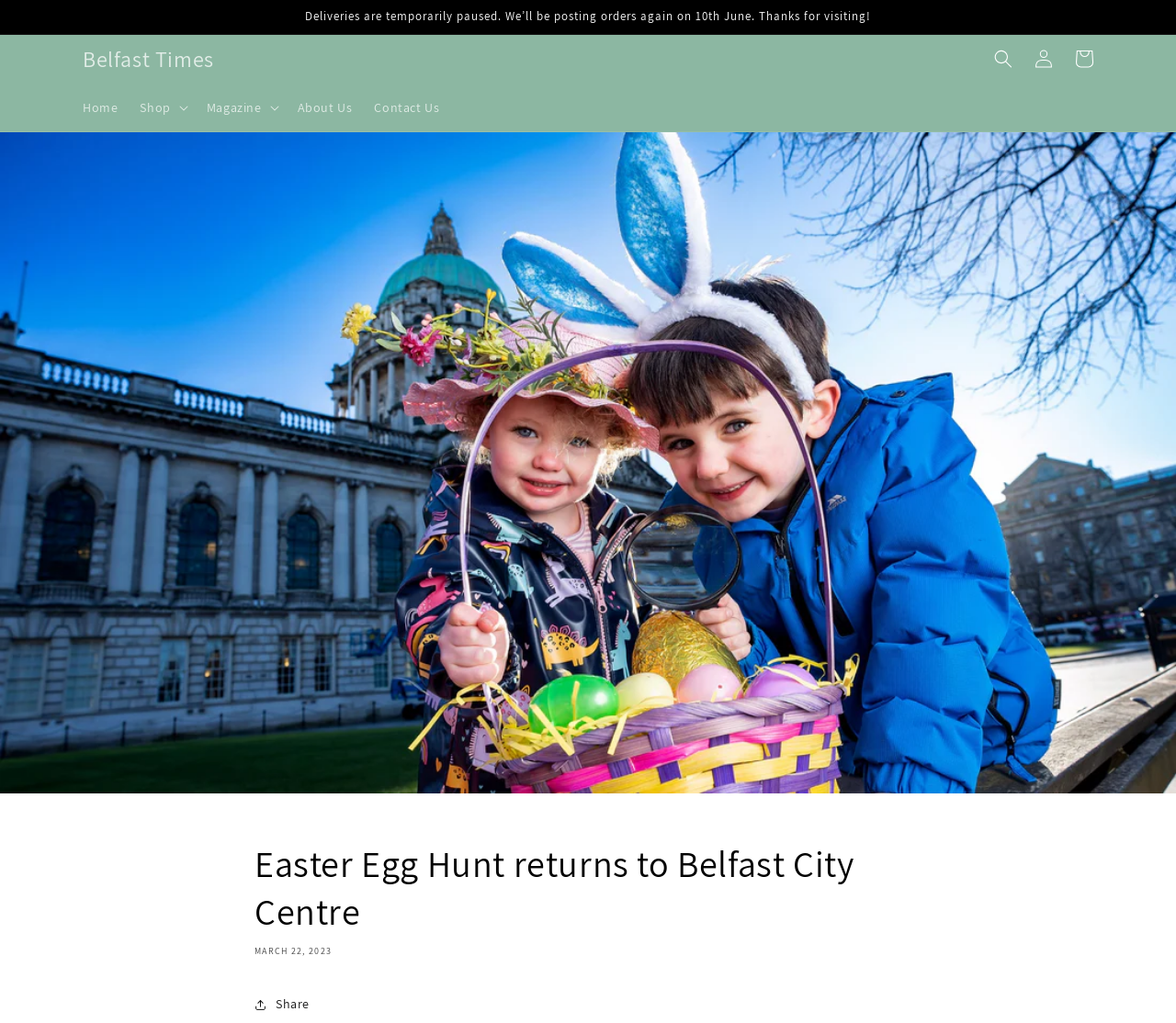What is the date of the Easter Egg Hunt event?
Please provide a single word or phrase in response based on the screenshot.

31st March